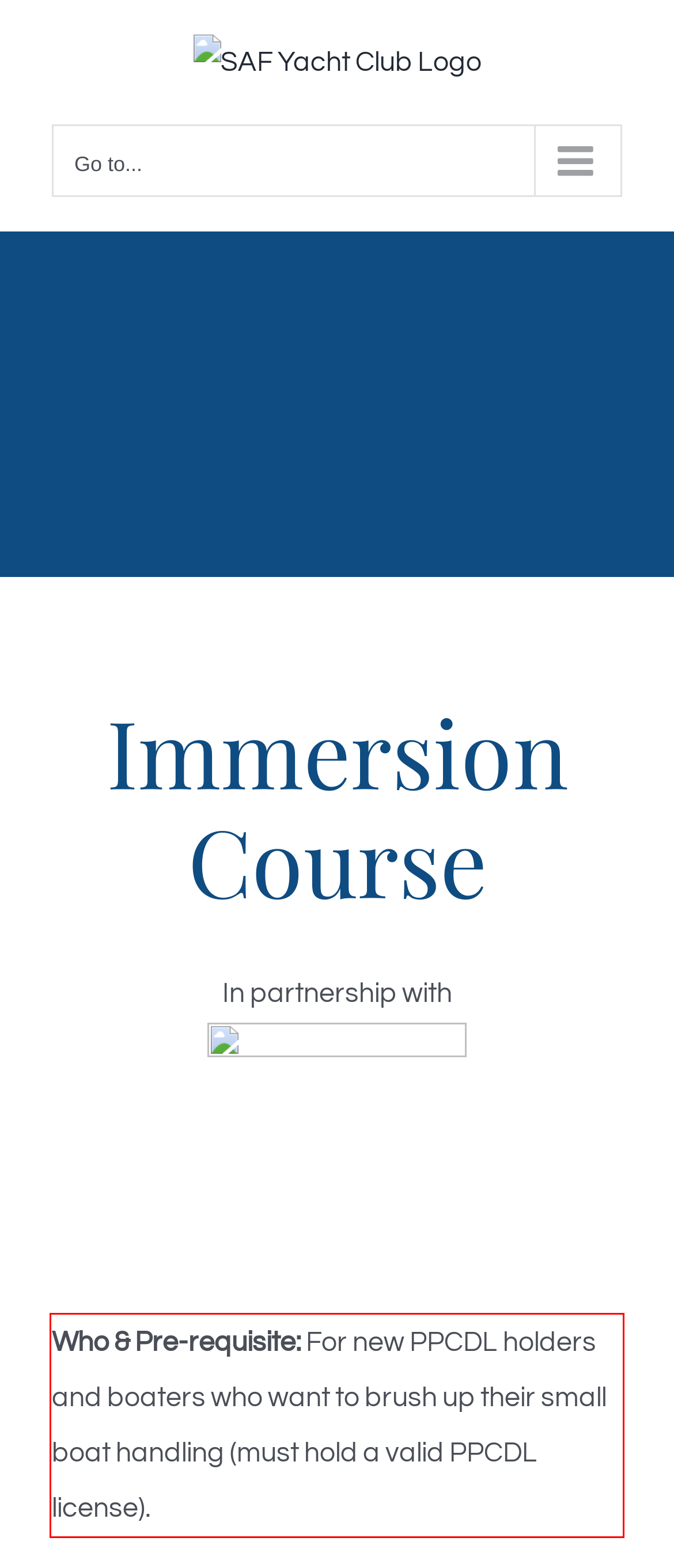Please extract the text content from the UI element enclosed by the red rectangle in the screenshot.

Who & Pre-requisite: For new PPCDL holders and boaters who want to brush up their small boat handling (must hold a valid PPCDL license).